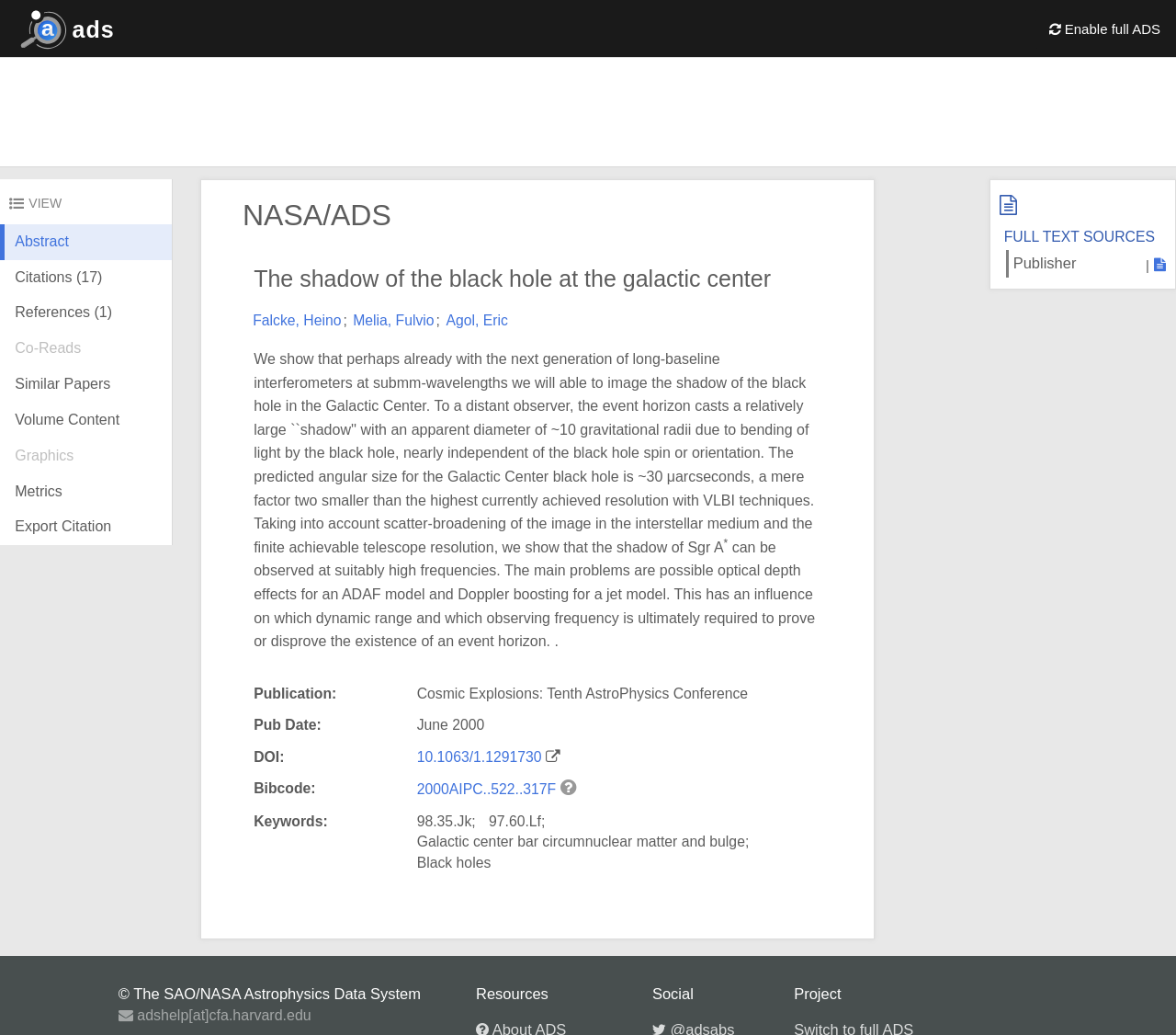What is the title of the article?
Refer to the image and answer the question using a single word or phrase.

The shadow of the black hole at the galactic center